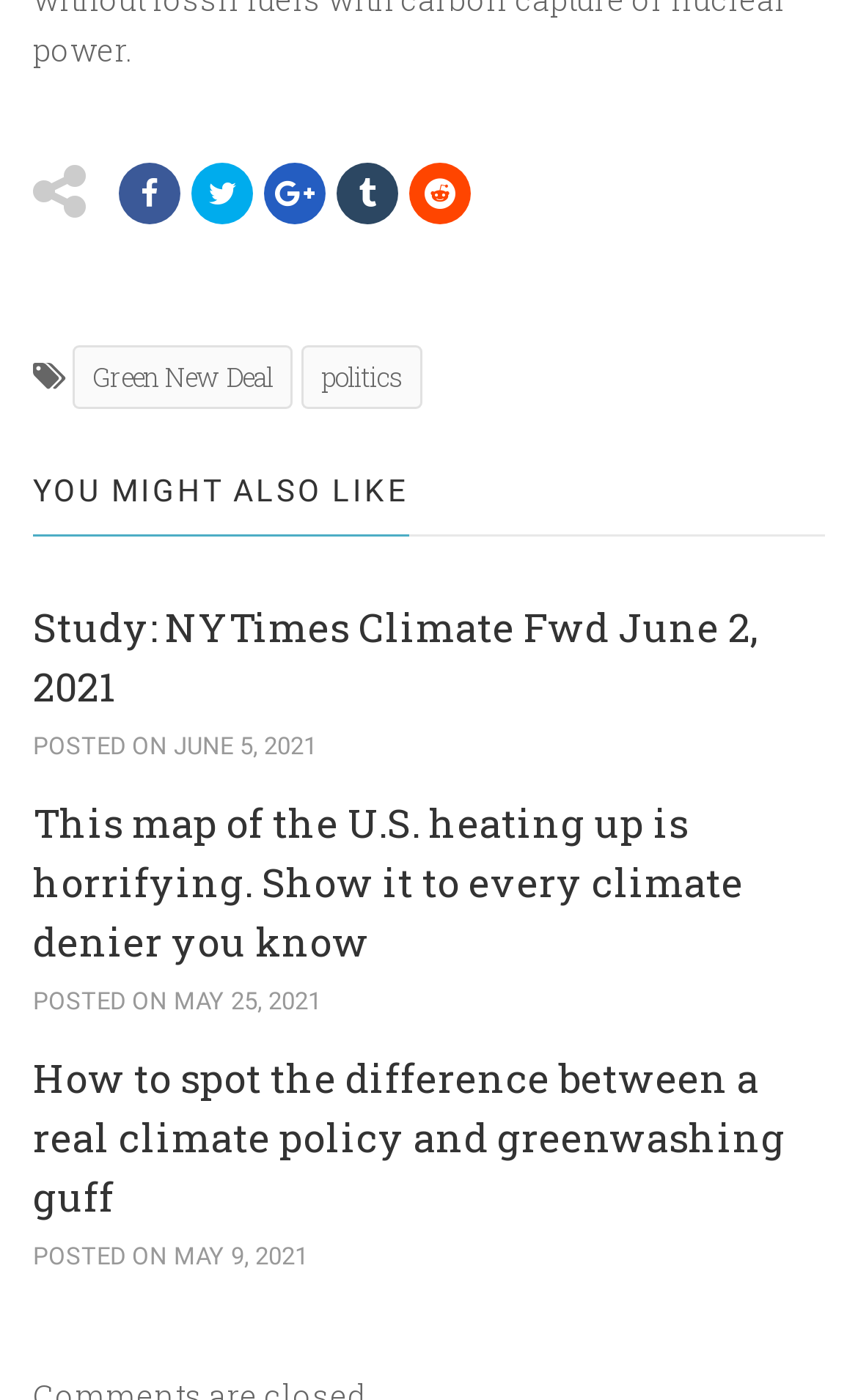How many articles are there on this webpage?
Examine the webpage screenshot and provide an in-depth answer to the question.

I counted the number of headings on the webpage, which represent the titles of the articles. There are 4 headings, so there are 4 articles on this webpage.